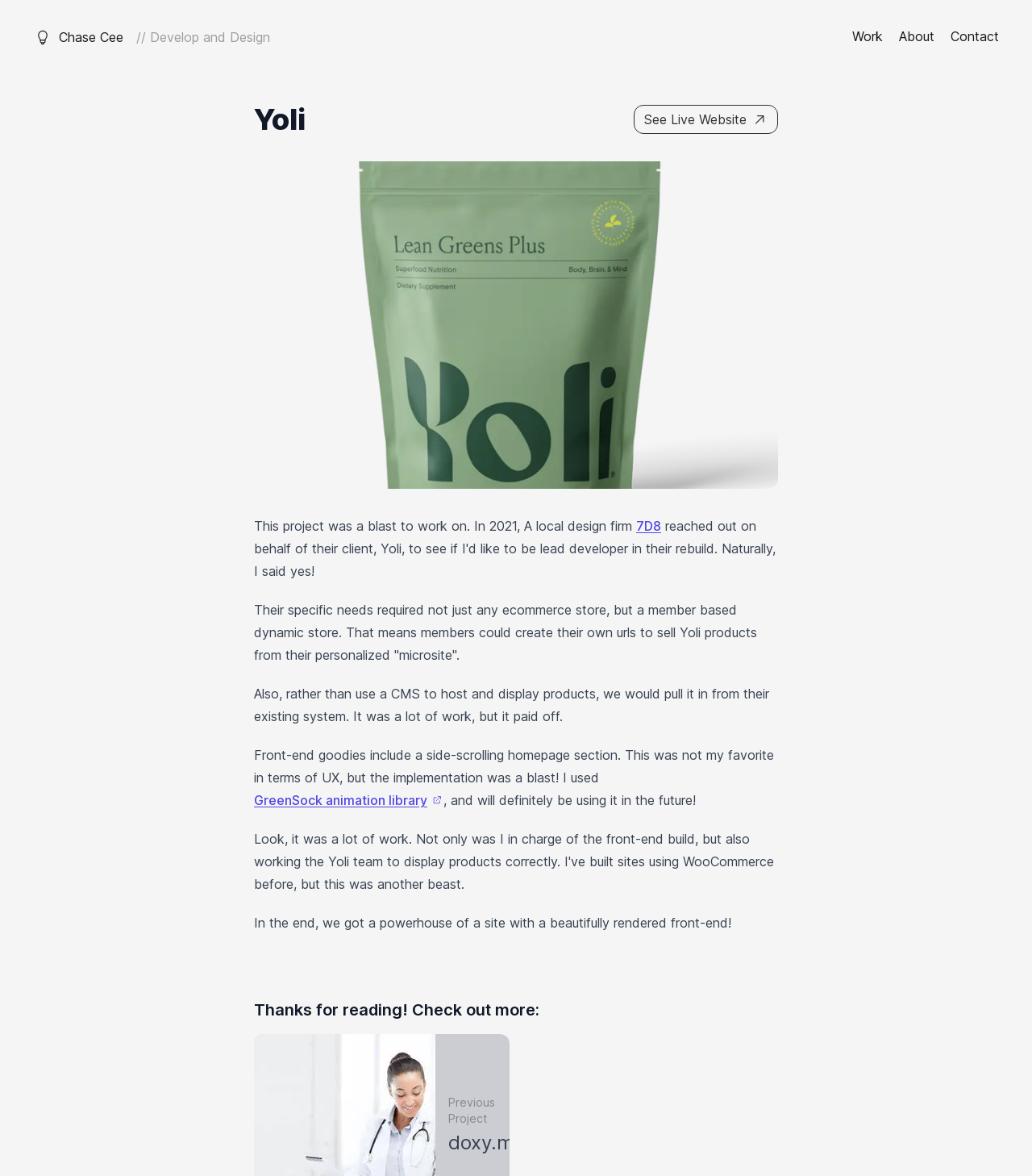What is the profession of the person behind this website?
From the image, respond using a single word or phrase.

Web Designer and Developer